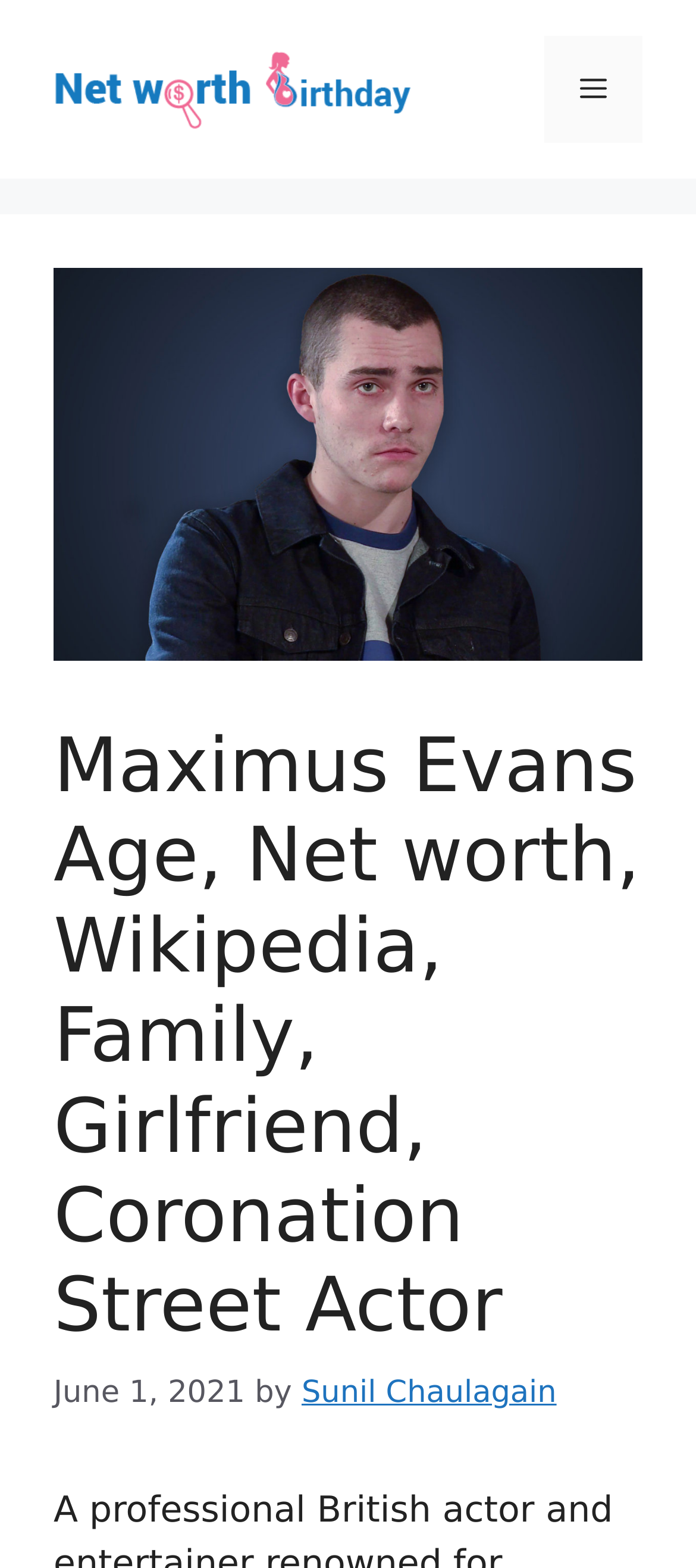Give a detailed account of the webpage.

The webpage is about Maximus Evans, a British actor and entertainer. At the top of the page, there is a banner with the site's name, spanning the entire width of the page. Below the banner, on the left side, there is a link to "Net Worth Birthday" accompanied by a small image. On the right side, there is a mobile toggle button labeled "Menu" that controls the primary menu.

Below the banner, there is a large image of Maximus Evans, taking up most of the width of the page. Above the image, there is a header section that contains the title "Maximus Evans Age, Net worth, Wikipedia, Family, Girlfriend, Coronation Street Actor" in a large font. The title is positioned near the top of the page, with the image below it.

At the bottom of the header section, there is a timestamp "June 1, 2021" followed by the text "by" and a link to "Sunil Chaulagain". This section is positioned near the bottom of the page, below the image and title. Overall, the webpage has a simple layout with a clear focus on the topic of Maximus Evans.